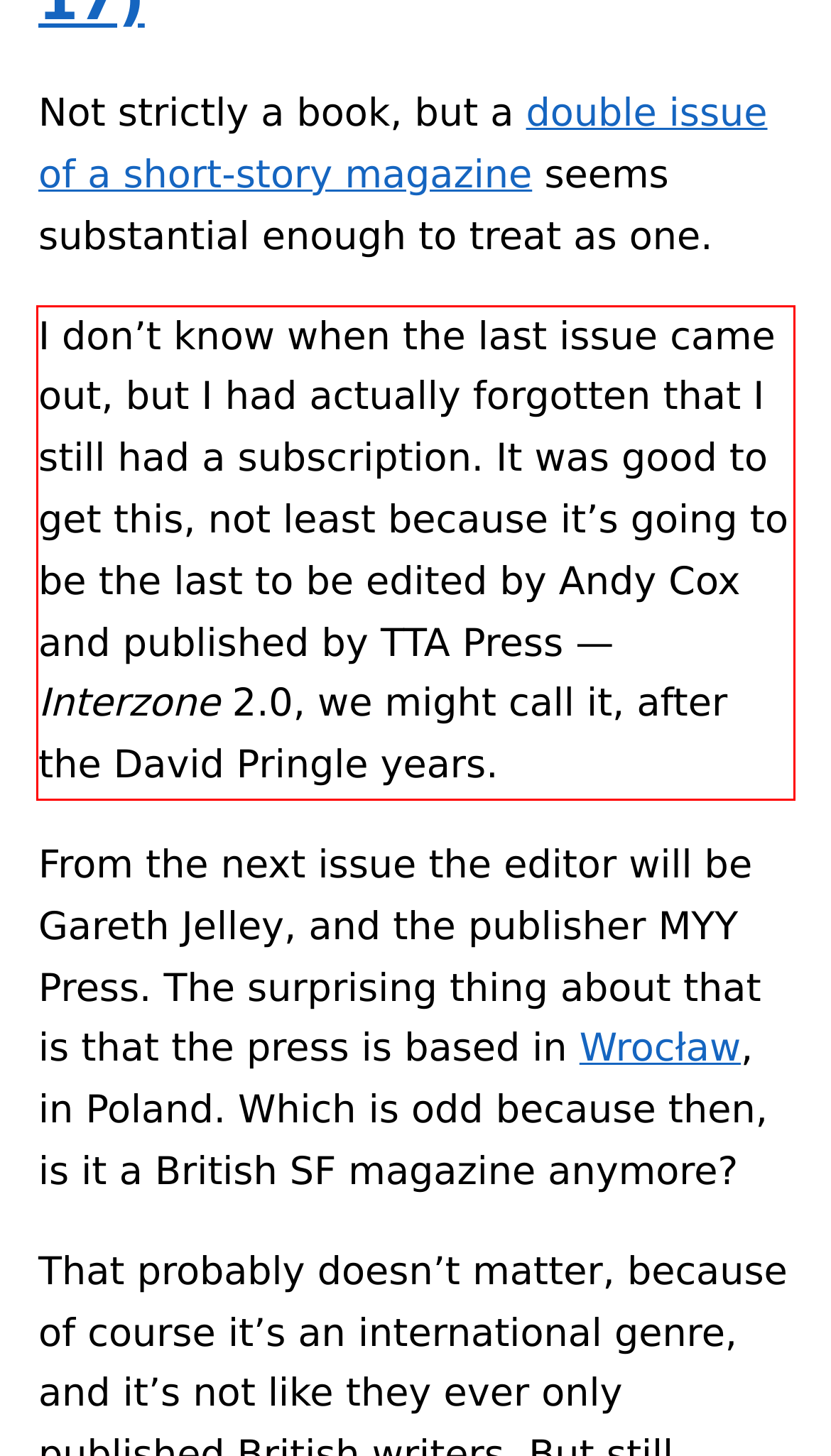You are looking at a screenshot of a webpage with a red rectangle bounding box. Use OCR to identify and extract the text content found inside this red bounding box.

I don’t know when the last issue came out, but I had actually forgotten that I still had a subscription. It was good to get this, not least because it’s going to be the last to be edited by Andy Cox and published by TTA Press — Interzone 2.0, we might call it, after the David Pringle years.